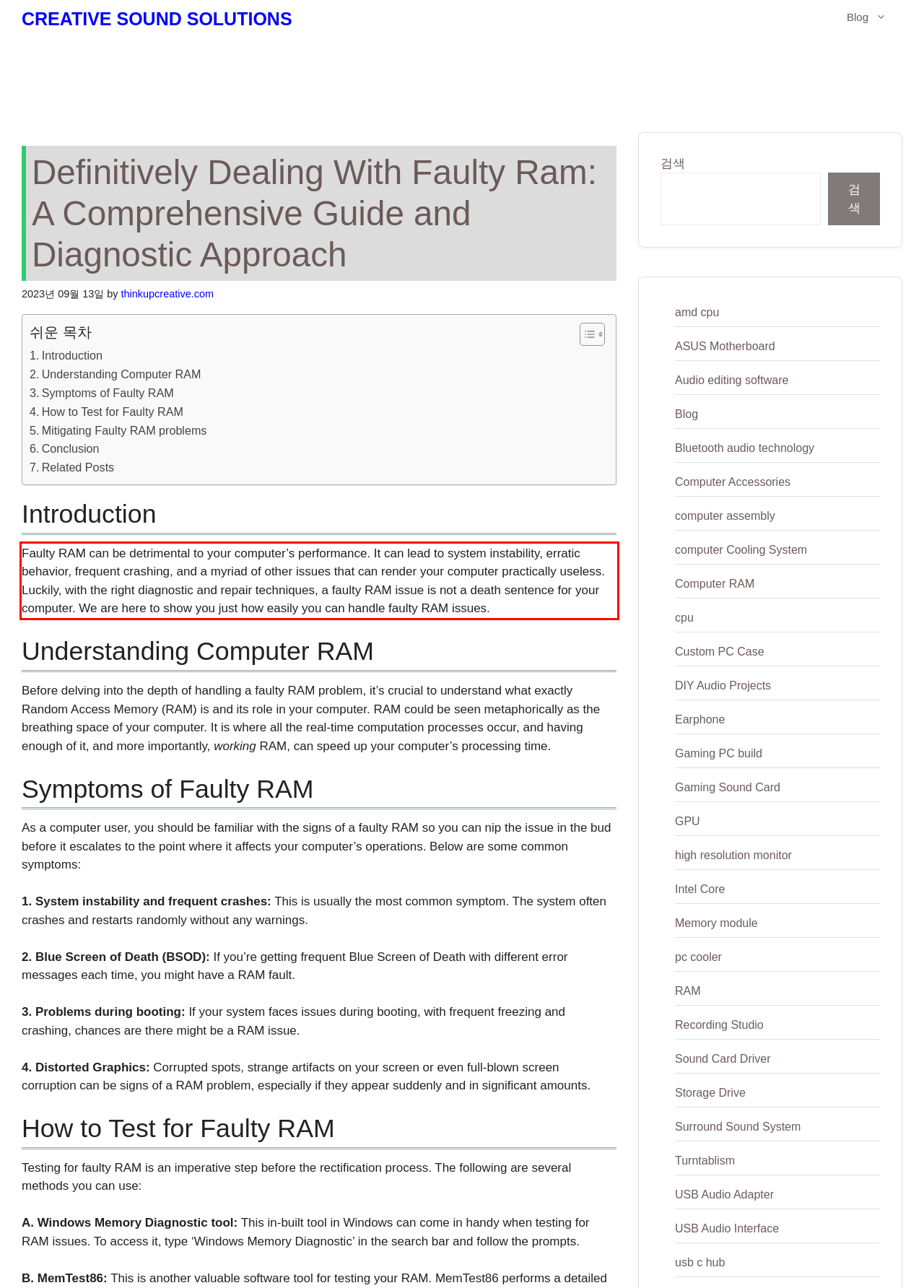You are given a screenshot showing a webpage with a red bounding box. Perform OCR to capture the text within the red bounding box.

Faulty RAM can be detrimental to your computer’s performance. It can lead to system instability, erratic behavior, frequent crashing, and a myriad of other issues that can render your computer practically useless. Luckily, with the right diagnostic and repair techniques, a faulty RAM issue is not a death sentence for your computer. We are here to show you just how easily you can handle faulty RAM issues.